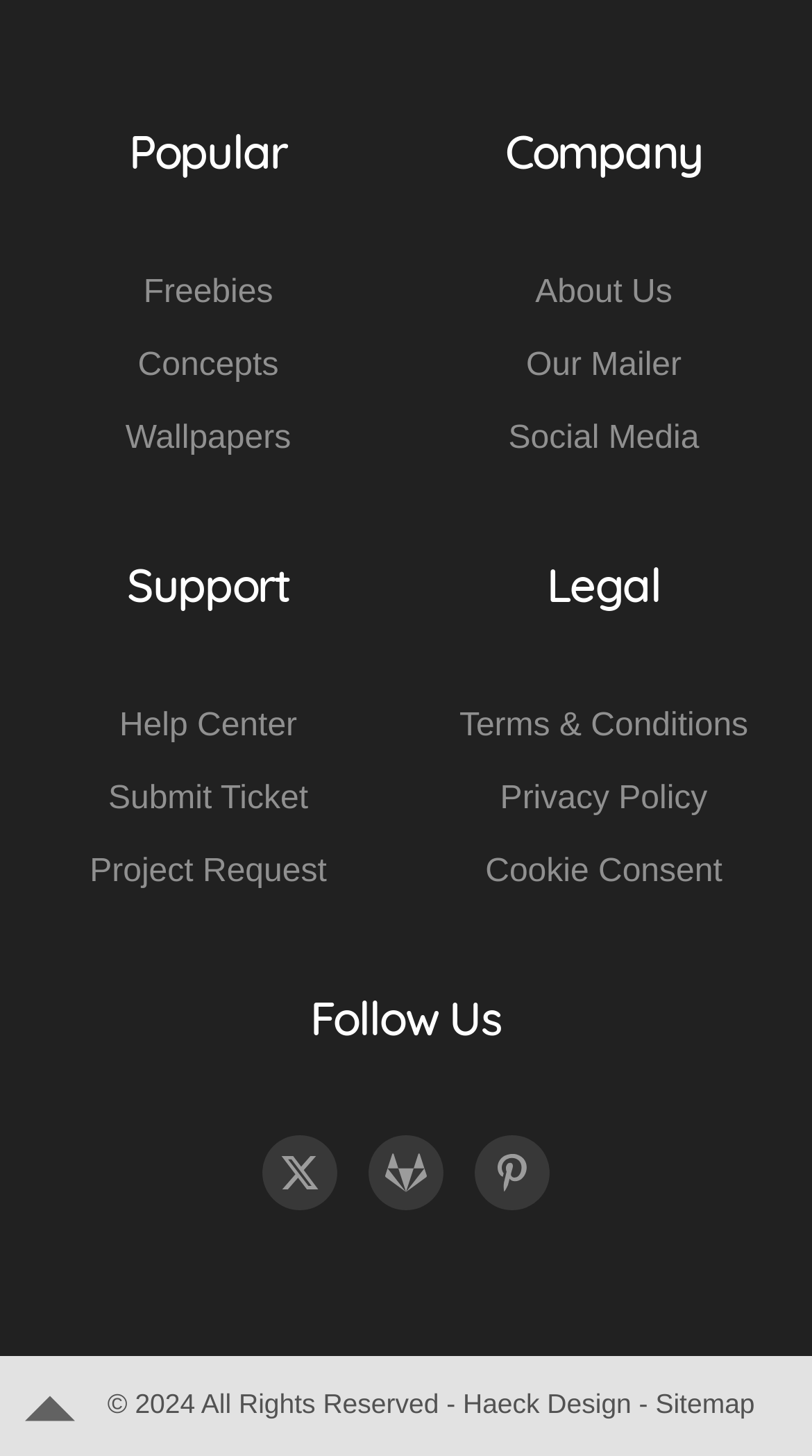Find the bounding box coordinates for the element that must be clicked to complete the instruction: "Visit About Us". The coordinates should be four float numbers between 0 and 1, indicated as [left, top, right, bottom].

[0.659, 0.189, 0.828, 0.213]